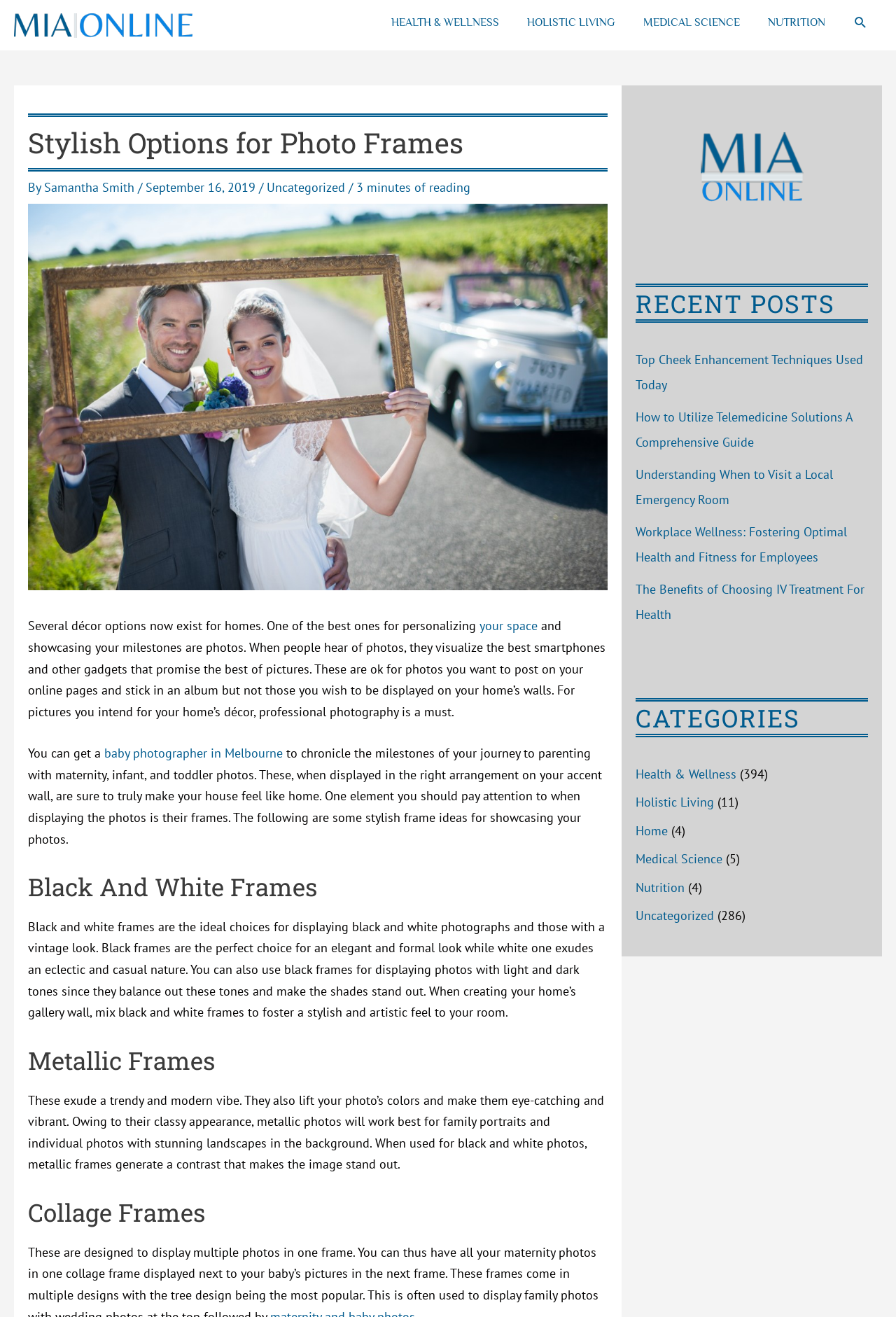Respond to the following query with just one word or a short phrase: 
How many categories are listed on the webpage?

5